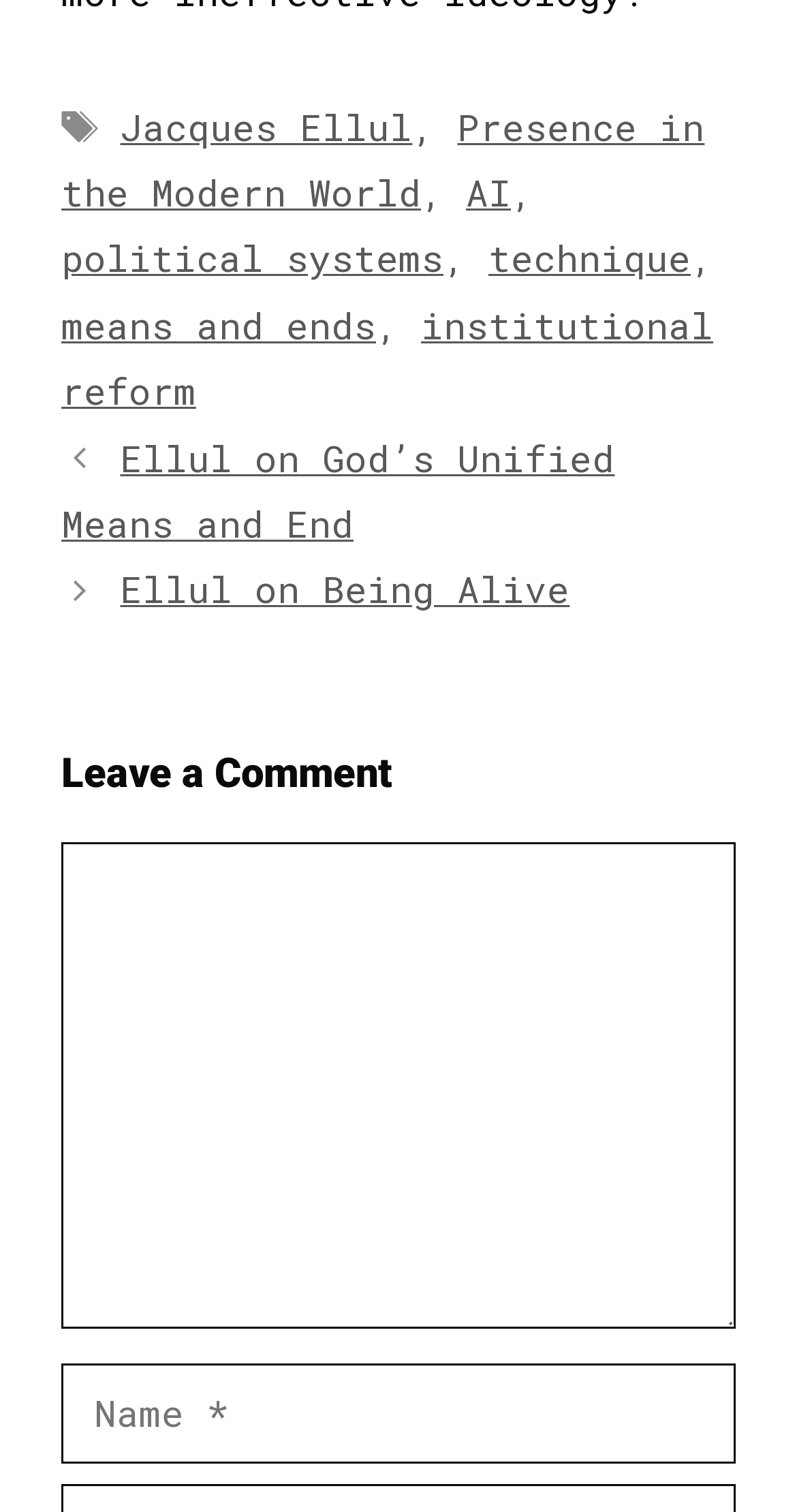How many required textboxes are there?
Analyze the screenshot and provide a detailed answer to the question.

I searched for textbox elements with the 'required' attribute and found two, one for 'Comment' and one for 'Name'.